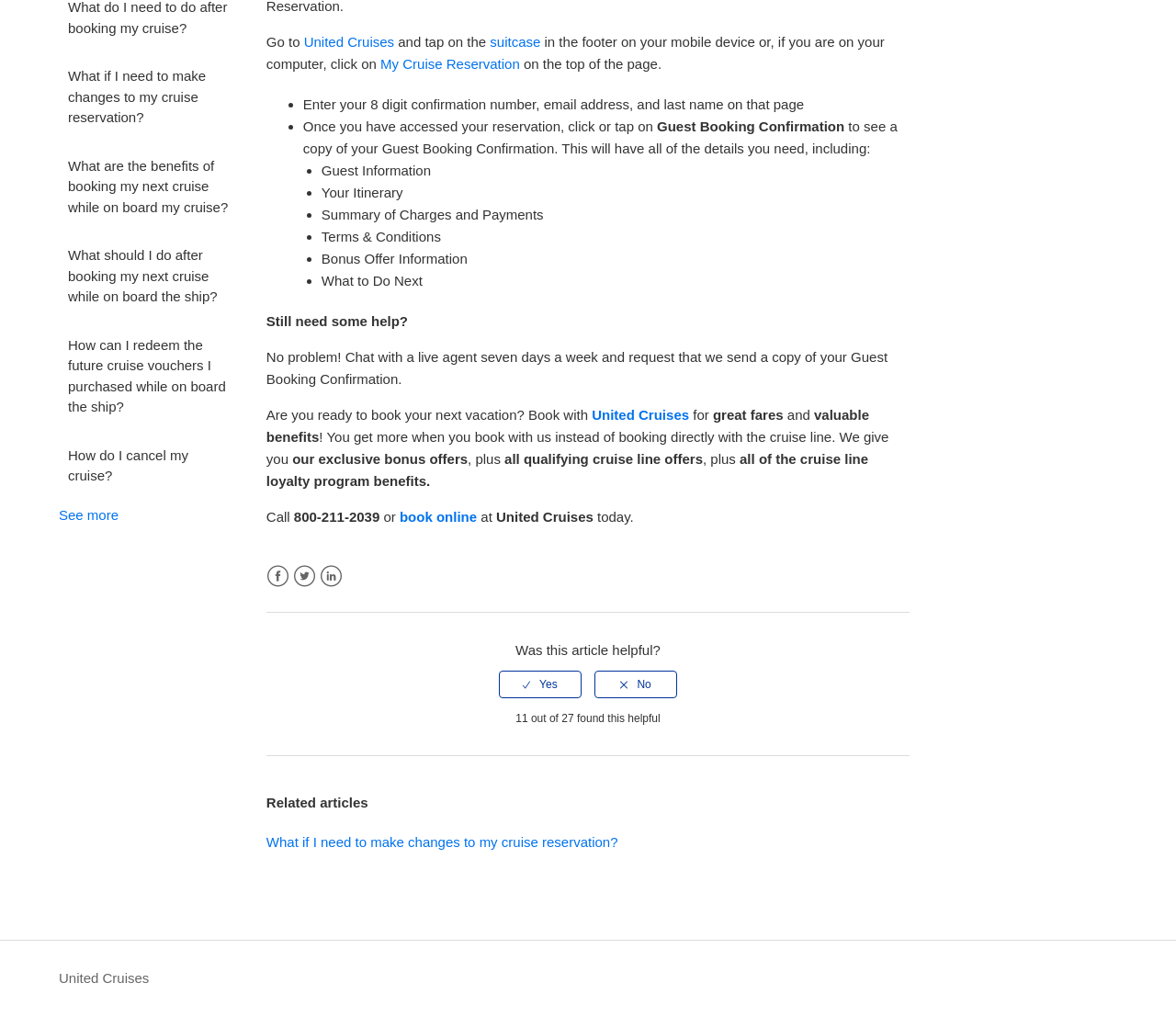Find the UI element described as: "pinterest" and predict its bounding box coordinates. Ensure the coordinates are four float numbers between 0 and 1, [left, top, right, bottom].

None